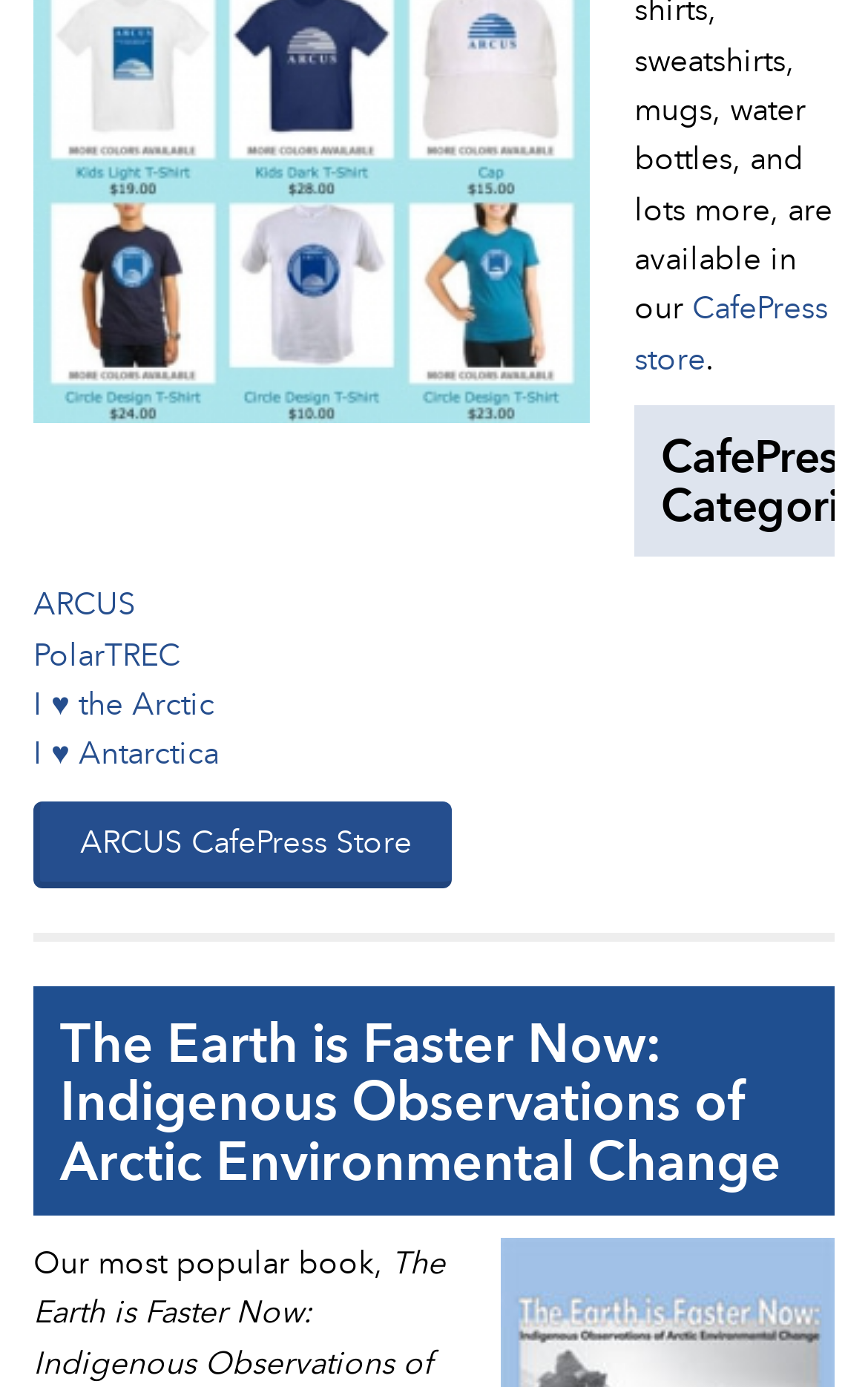Respond with a single word or short phrase to the following question: 
Is there a separator on the webpage?

Yes